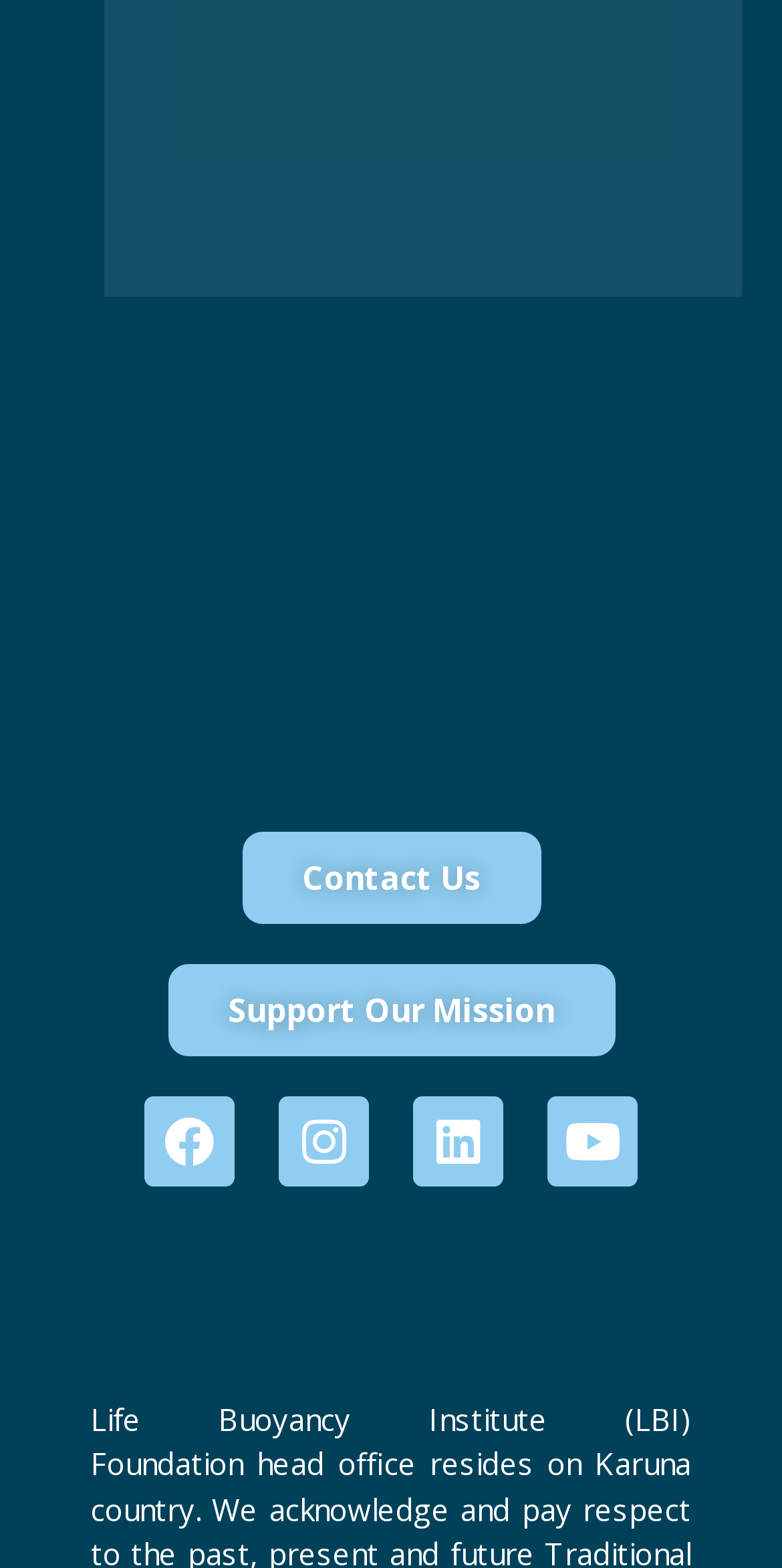Answer the following inquiry with a single word or phrase:
What is the name of the organization?

Life Buoyancy Institute (LBI) Foundation